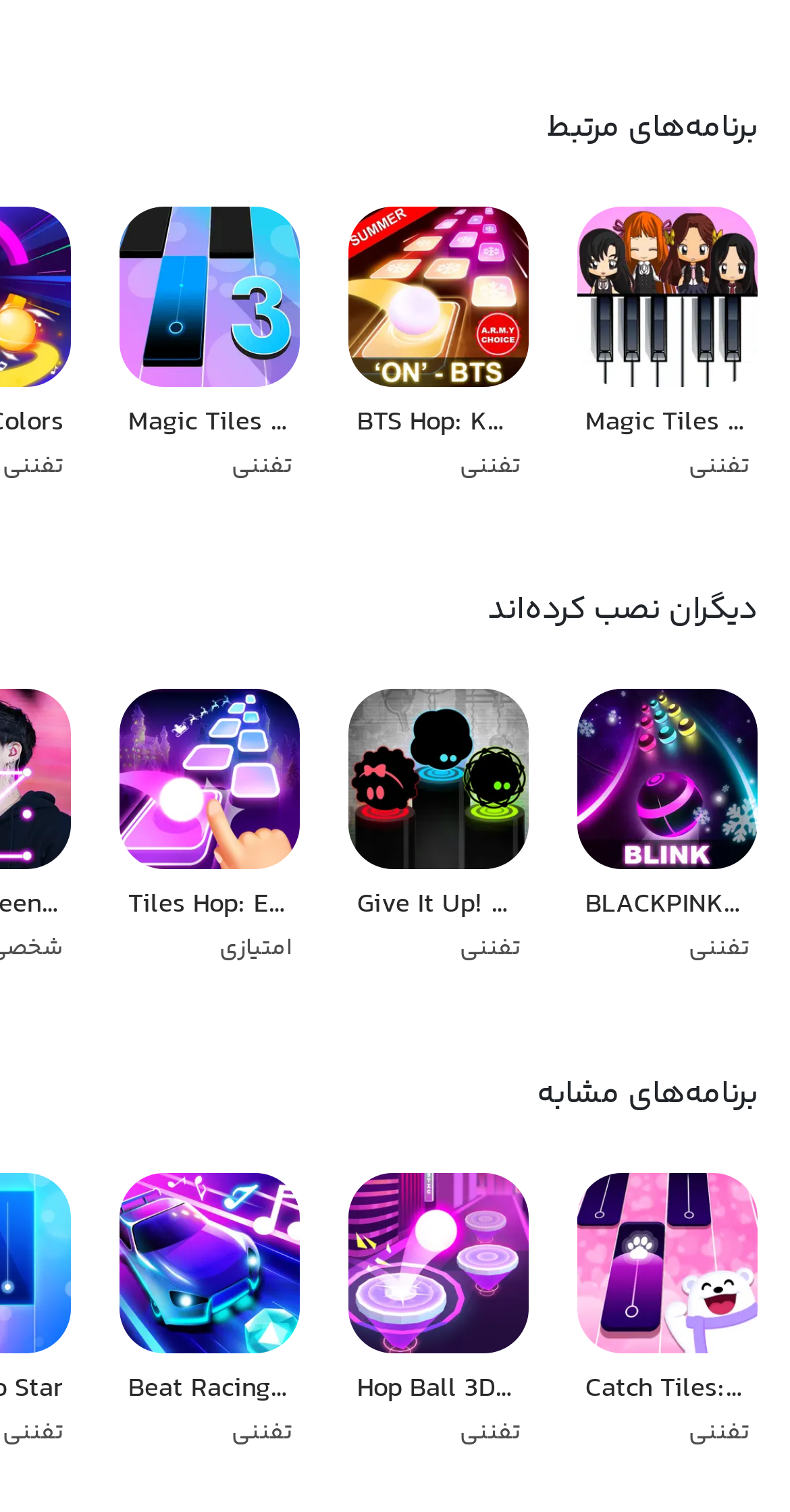Please answer the following question as detailed as possible based on the image: 
How many game links are on this page?

I counted the number of link elements on the page, and there are 9 links that correspond to different games.